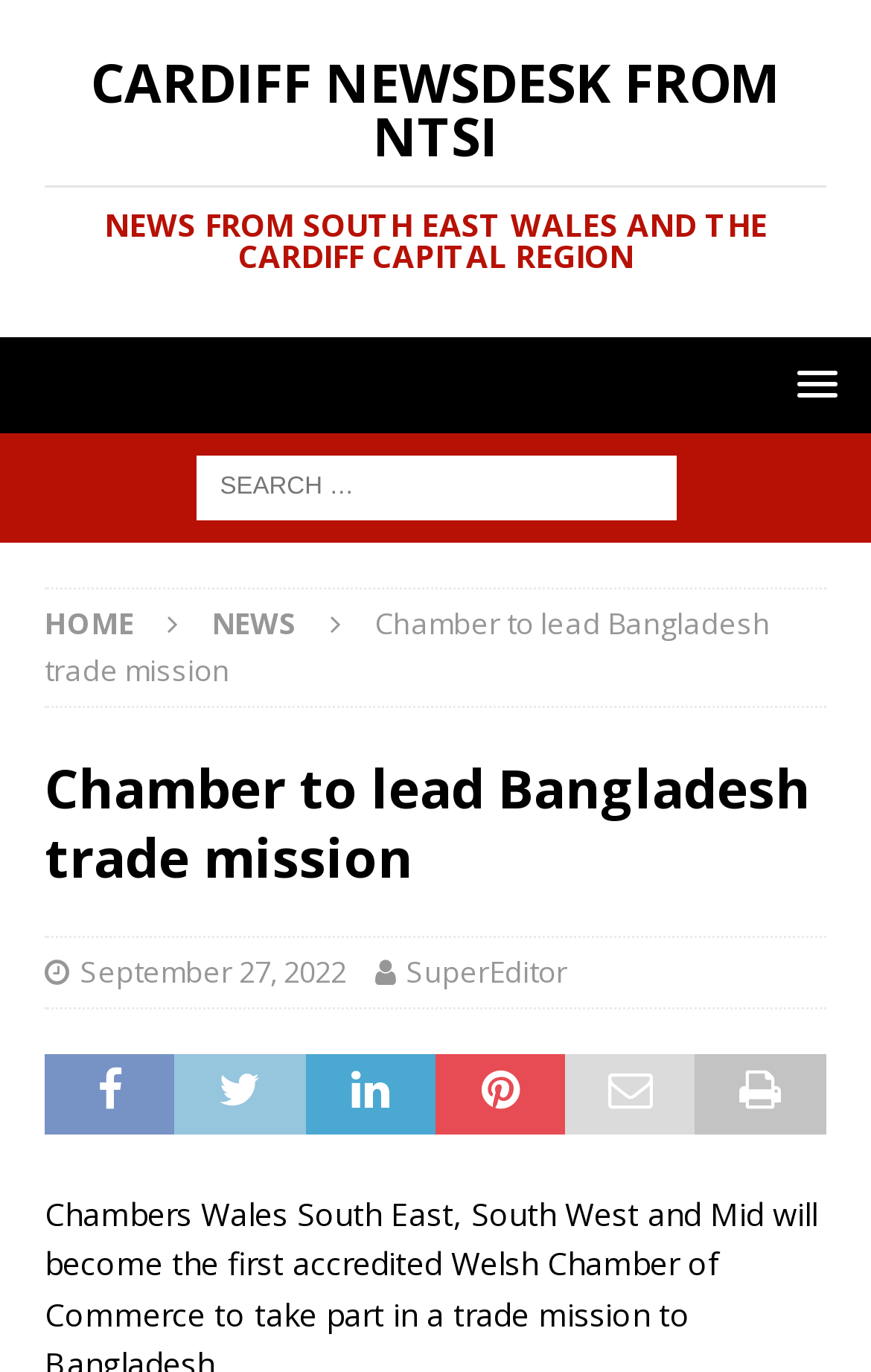Please reply to the following question with a single word or a short phrase:
When was the news article published?

September 27, 2022